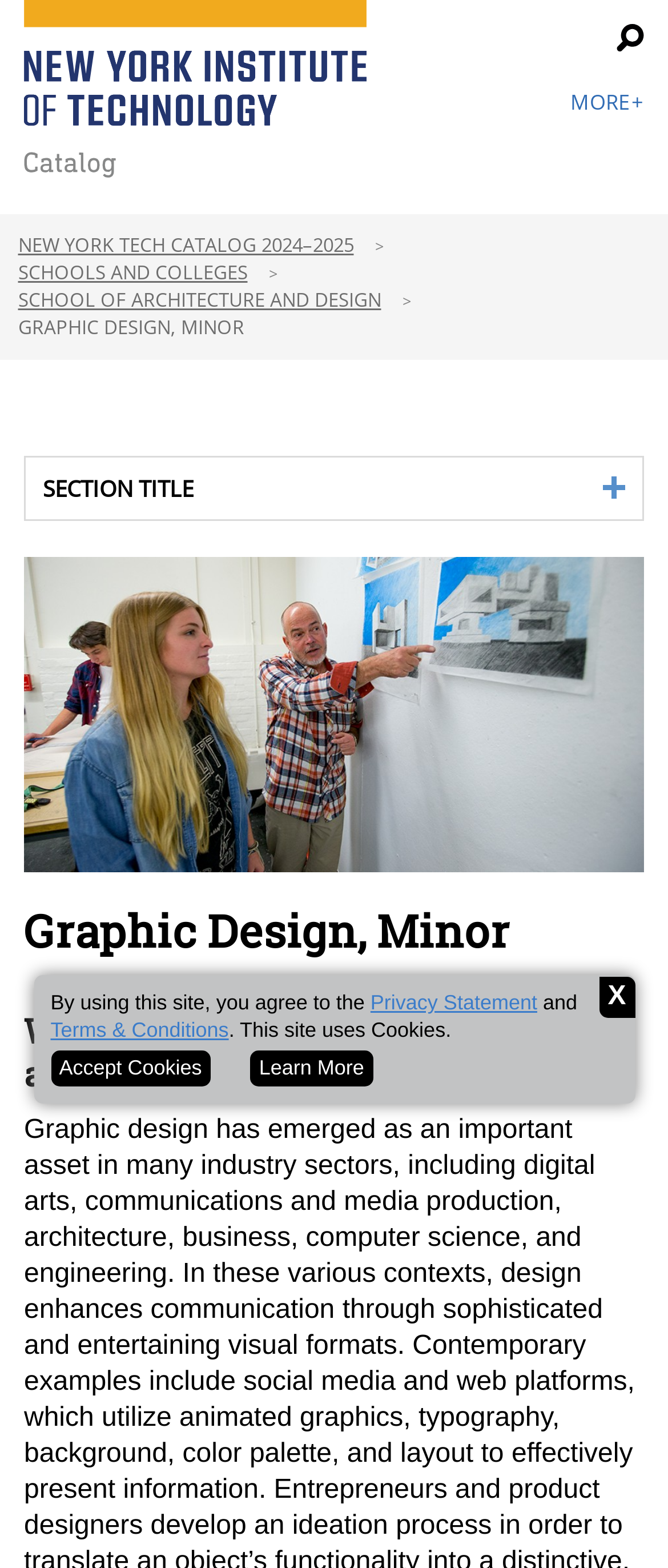Identify the bounding box coordinates of the section that should be clicked to achieve the task described: "Search for something".

[0.854, 0.015, 0.964, 0.033]